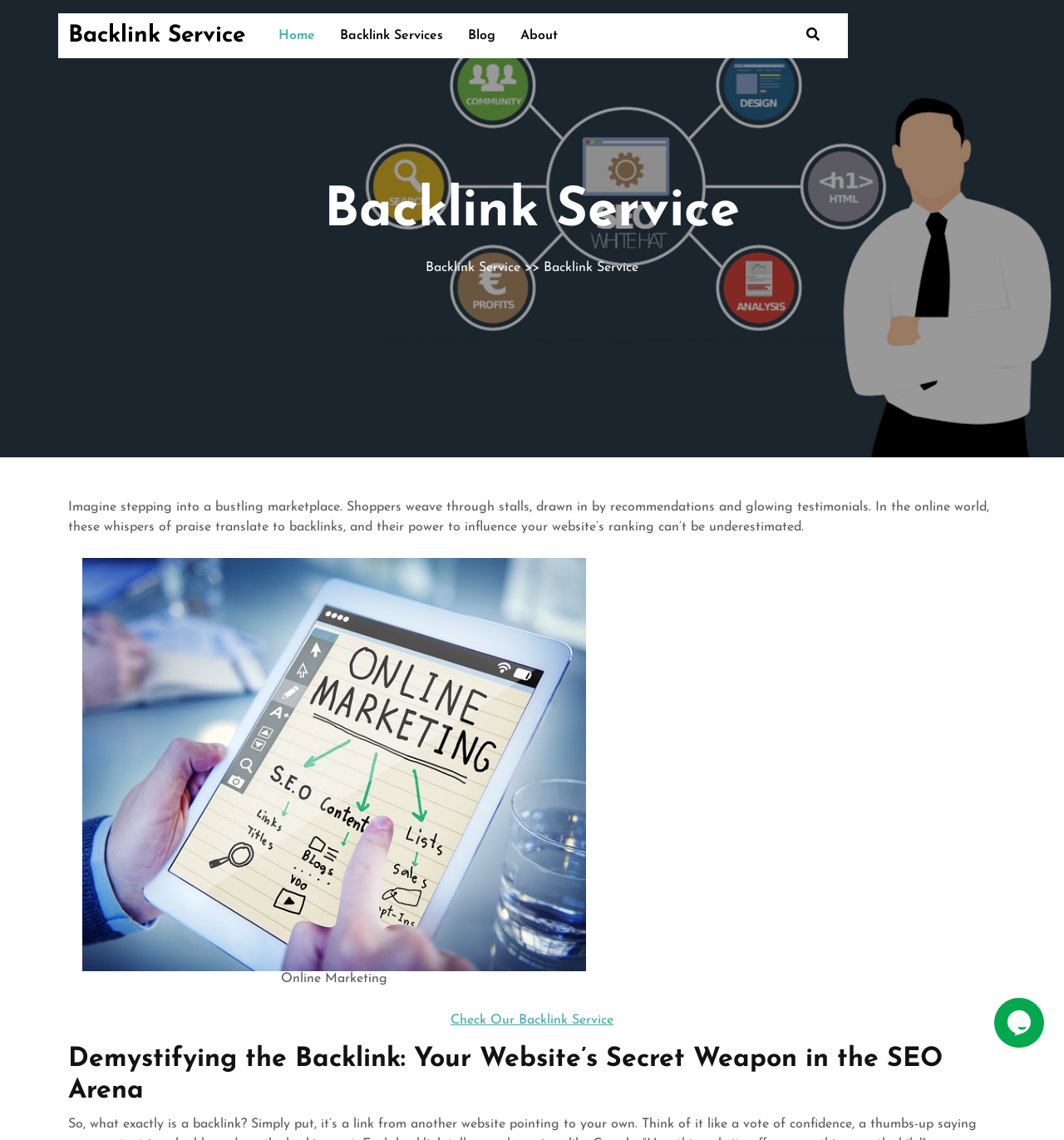What is the call-to-action on the webpage?
We need a detailed and exhaustive answer to the question. Please elaborate.

The call-to-action on the webpage is 'Check Our Backlink Service', which is a link that encourages users to explore the Backlink Service further.